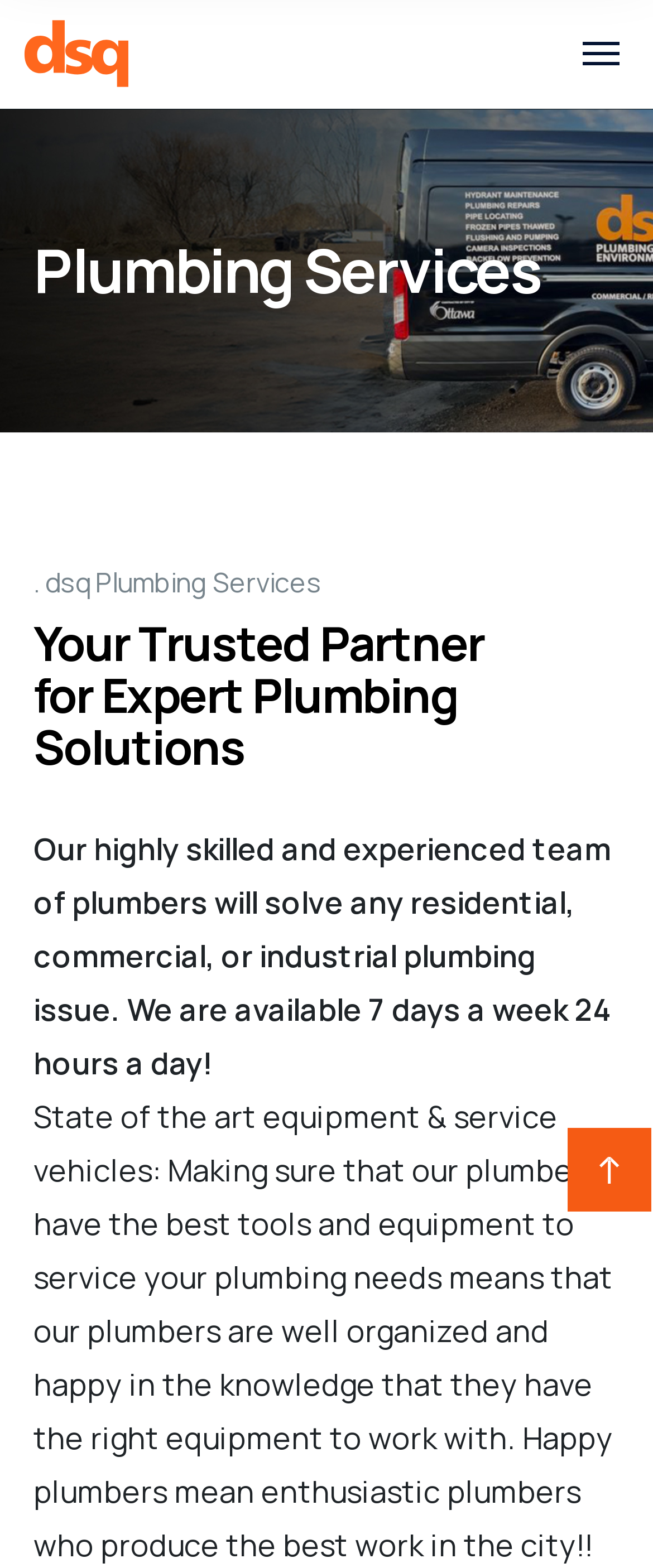What is the availability of the company's services?
Look at the webpage screenshot and answer the question with a detailed explanation.

The text on the page states that the company's team of plumbers is available 7 days a week 24 hours a day to solve any plumbing issue.